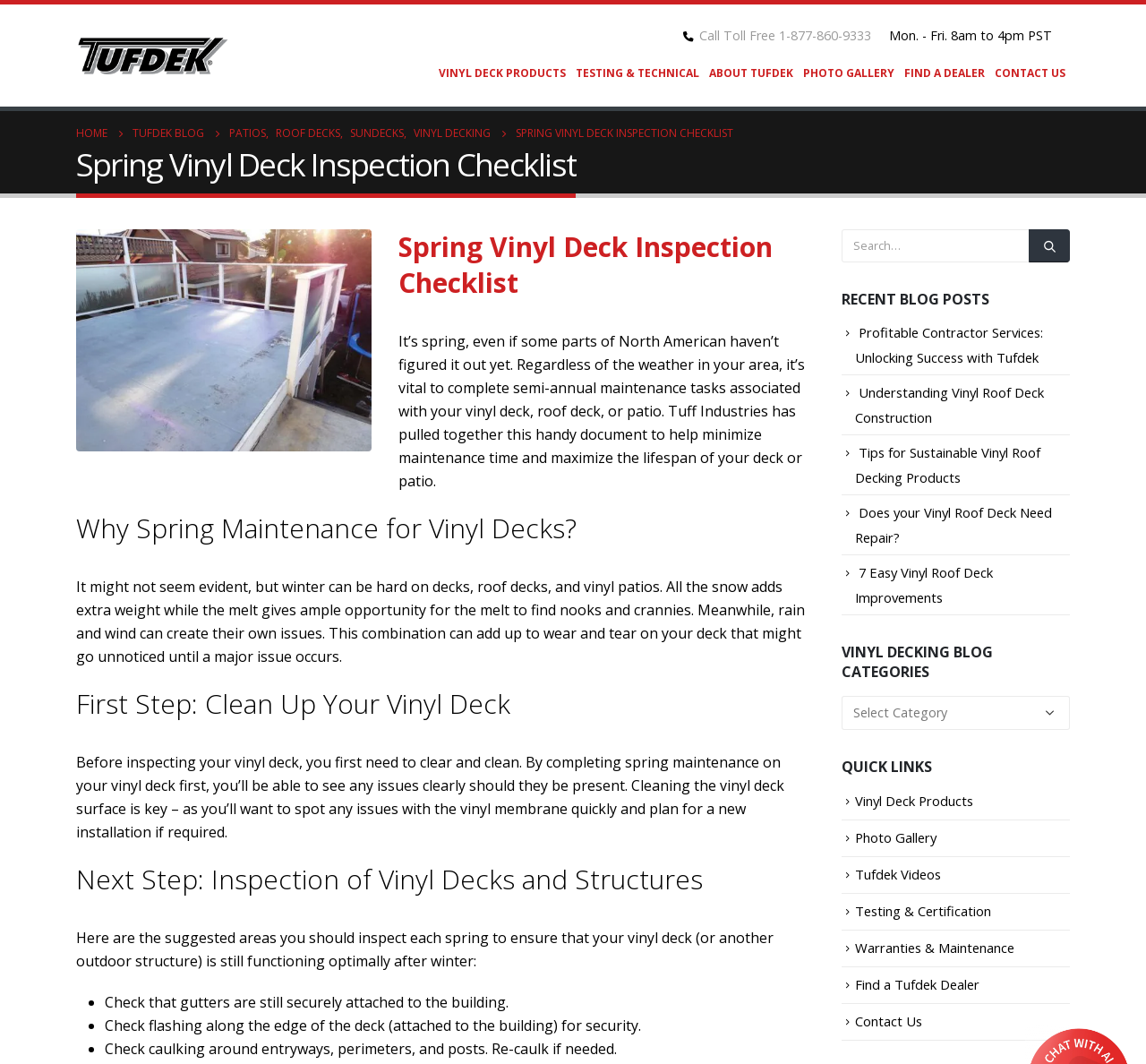Using the provided element description: "value="Click here to send"", determine the bounding box coordinates of the corresponding UI element in the screenshot.

None